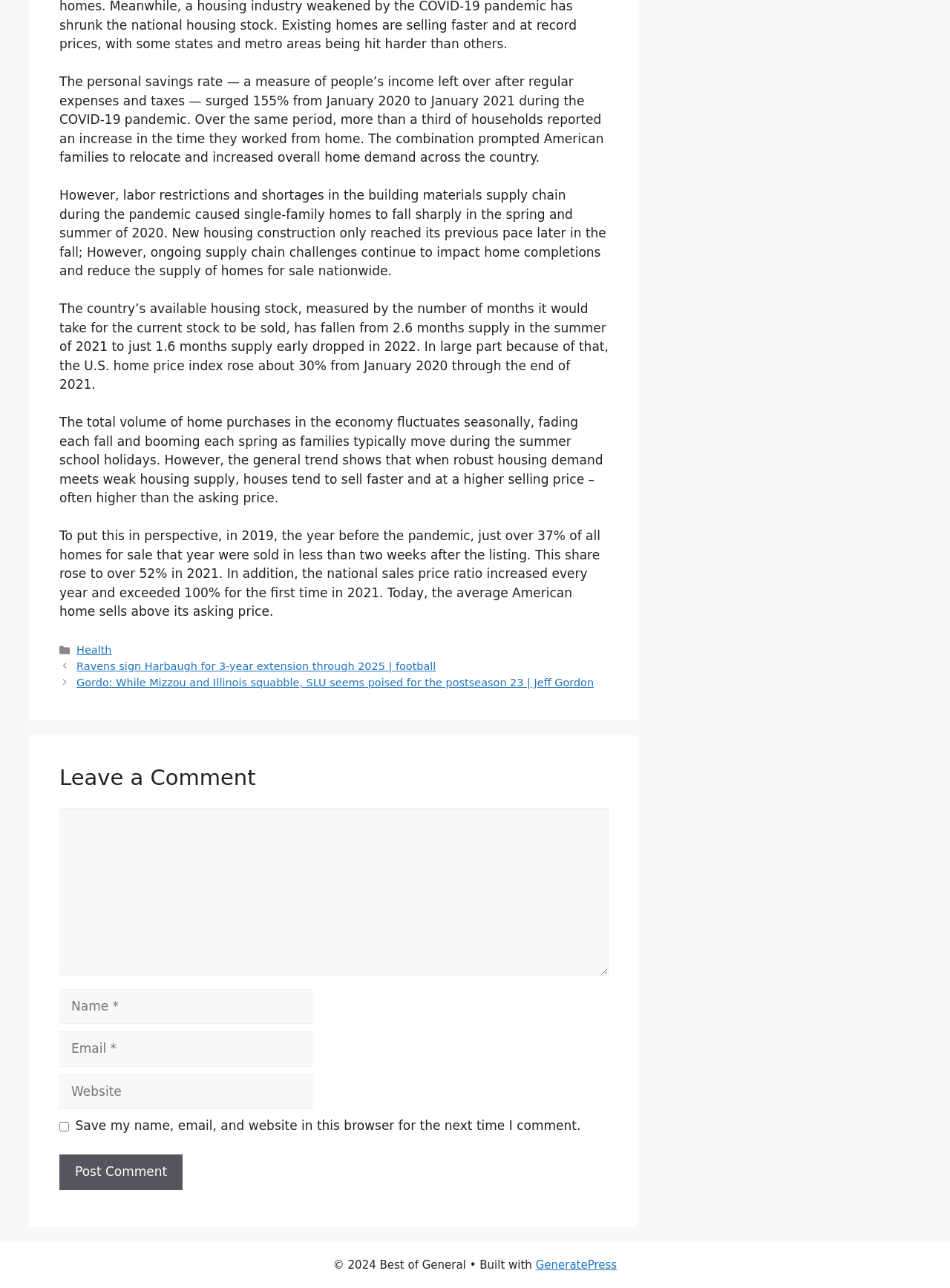Given the description of the UI element: "parent_node: Comment name="email" placeholder="Email *"", predict the bounding box coordinates in the form of [left, top, right, bottom], with each value being a float between 0 and 1.

[0.062, 0.801, 0.329, 0.828]